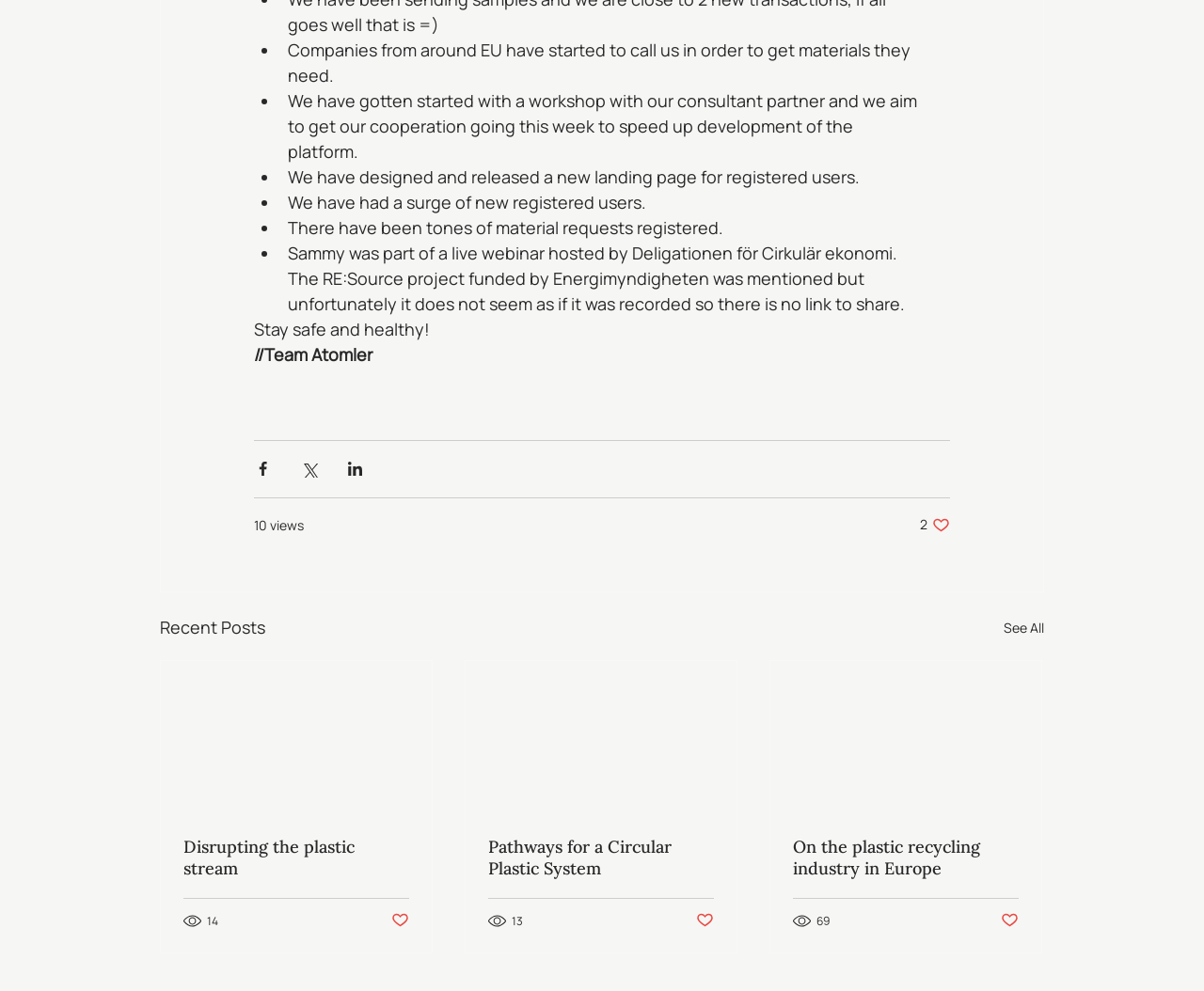Determine the coordinates of the bounding box for the clickable area needed to execute this instruction: "Like the post".

[0.325, 0.919, 0.34, 0.939]